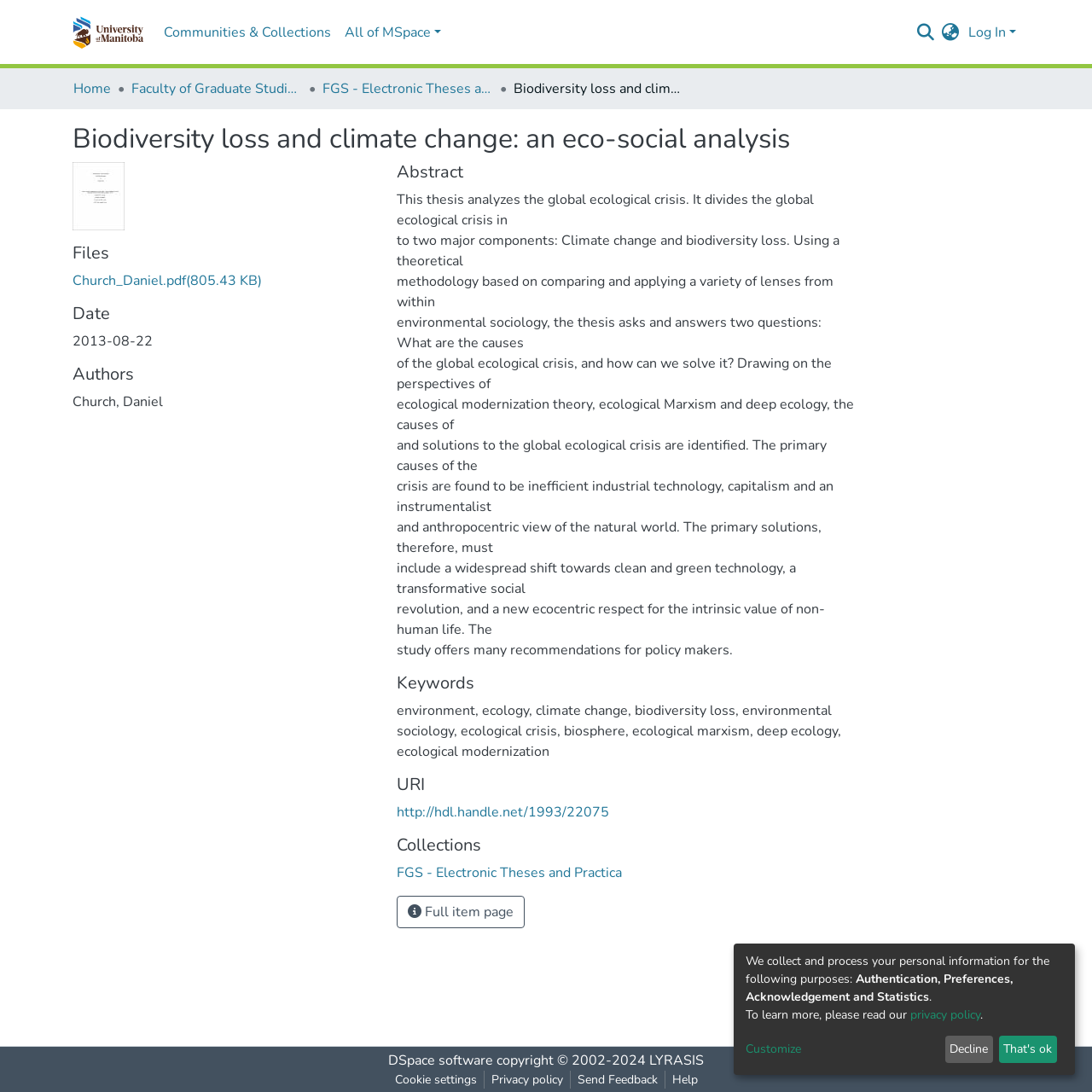Describe all the key features and sections of the webpage thoroughly.

This webpage is about a thesis titled "Biodiversity loss and climate change: an eco-social analysis". At the top, there is a main navigation bar with links to "Communities & Collections", "All of MSpace", and a search bar. On the top right, there is a language switch button and a "Log In" link.

Below the navigation bar, there is a breadcrumb navigation with links to "Home", "Faculty of Graduate Studies (Electronic Theses and Practica)", and "FGS - Electronic Theses and Practica". The title of the thesis is displayed prominently, along with a thumbnail image.

The main content of the webpage is divided into sections. The first section is the abstract of the thesis, which describes the global ecological crisis and its two major components: climate change and biodiversity loss. The abstract also outlines the methodology and findings of the thesis.

Below the abstract, there are sections for "Files", "Date", "Authors", and "Keywords". The "Files" section has a link to a PDF file, while the "Keywords" section lists several relevant terms, including "climate change", "biosphere", "ecological marxism", and "deep ecology".

Further down, there are sections for "URI", "Collections", and a button to view the full item page. At the bottom of the webpage, there is a footer with links to "DSpace software", "LYRASIS", "Cookie settings", "Privacy policy", "Send Feedback", and "Help". There is also a notice about collecting and processing personal information, with links to the privacy policy and a "Customize" button. Finally, there are two buttons to "Decline" or accept the terms.